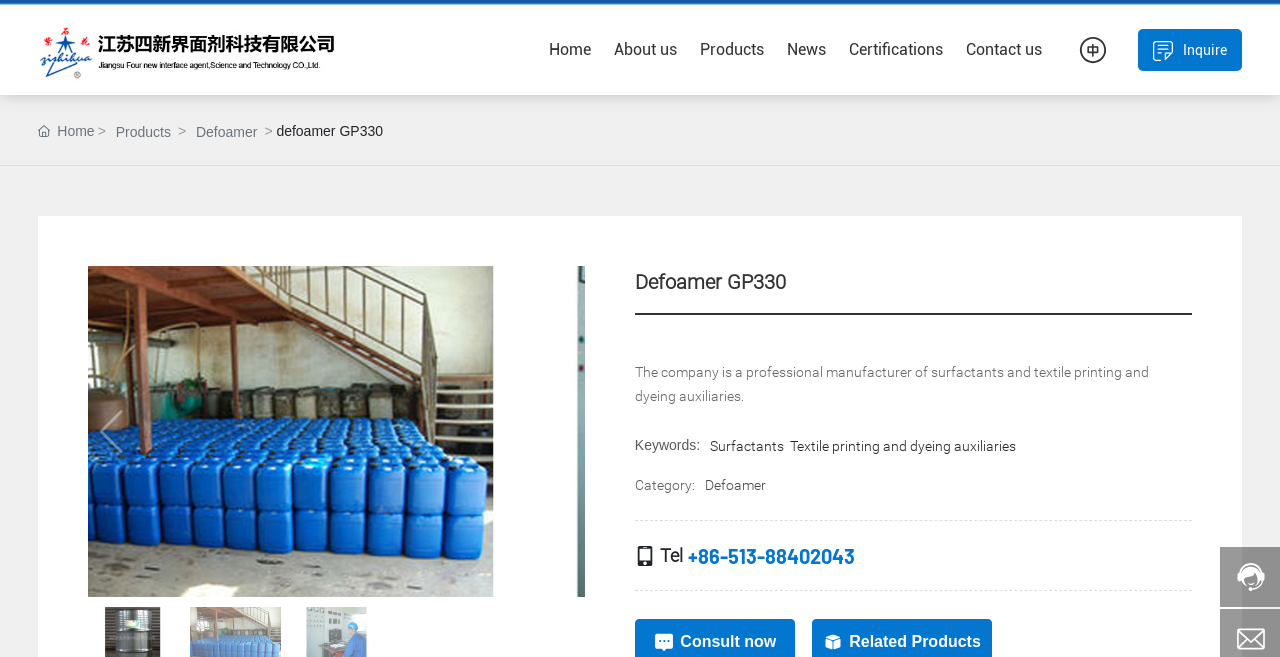Please mark the bounding box coordinates of the area that should be clicked to carry out the instruction: "Click the 'Next slide' button".

[0.428, 0.624, 0.449, 0.69]